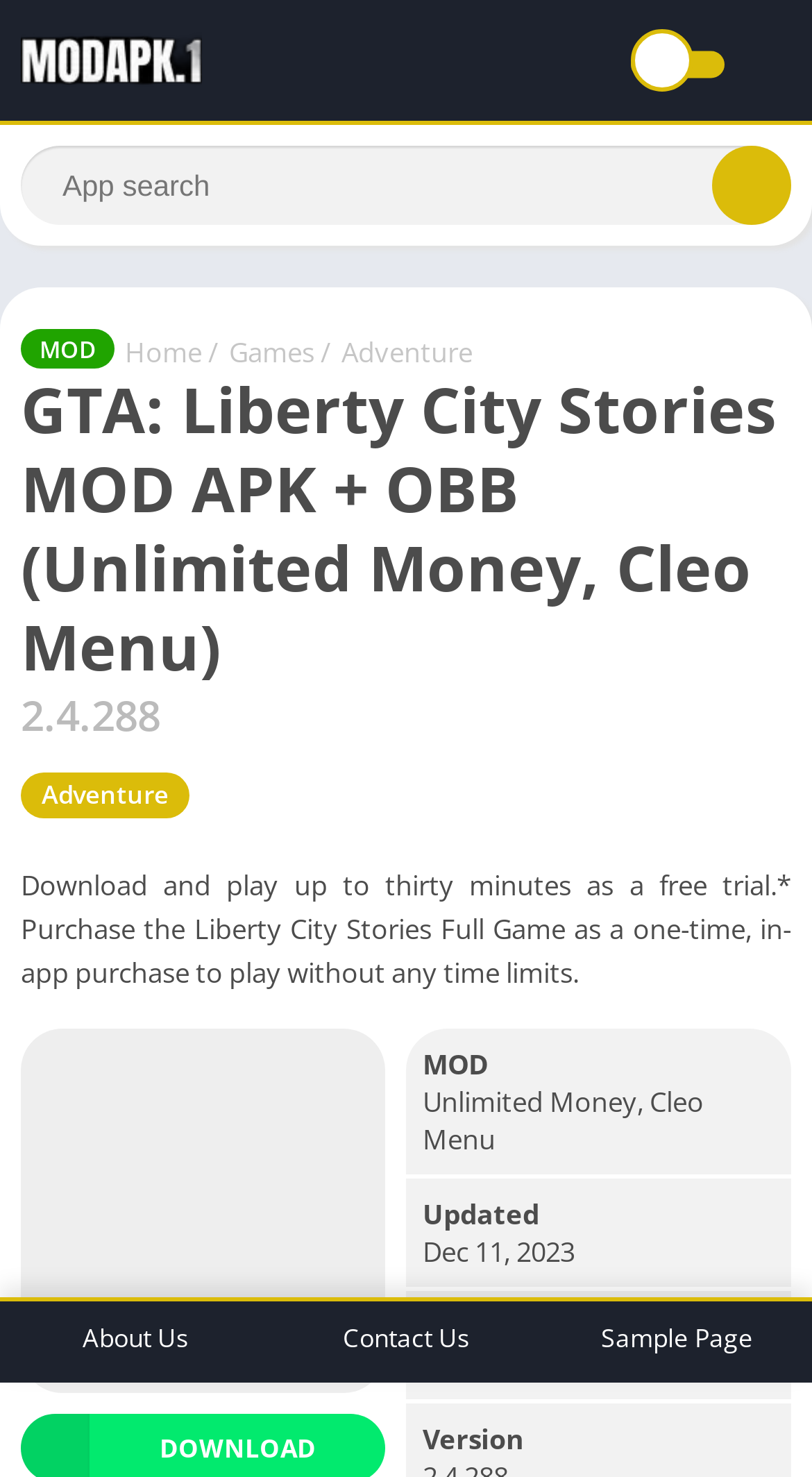Highlight the bounding box coordinates of the element you need to click to perform the following instruction: "Download GTA: Liberty City Stories MOD APK."

[0.026, 0.586, 0.974, 0.67]